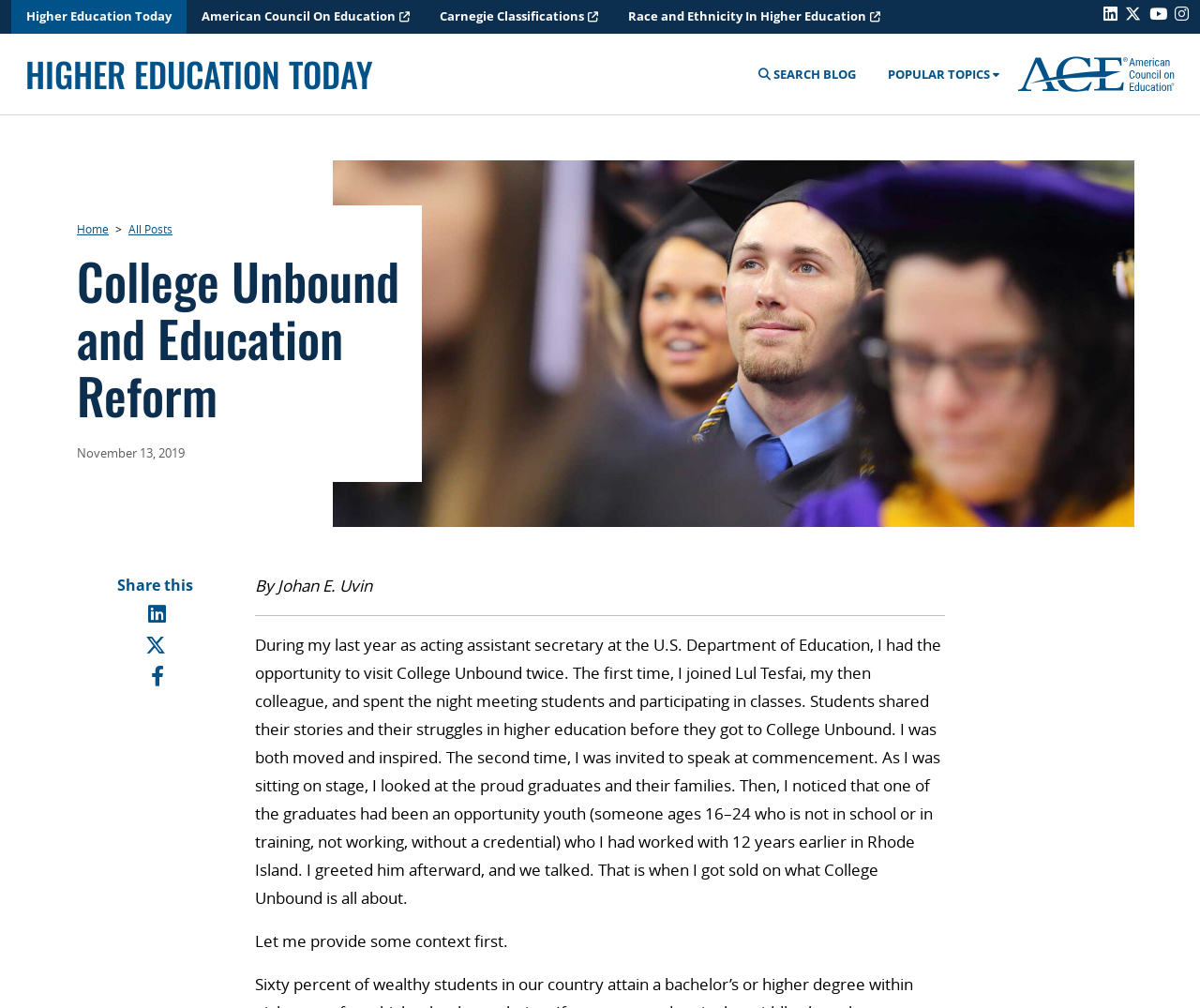Give a one-word or one-phrase response to the question:
What social media platforms are available for sharing?

Linked In, Twitter, Facebook